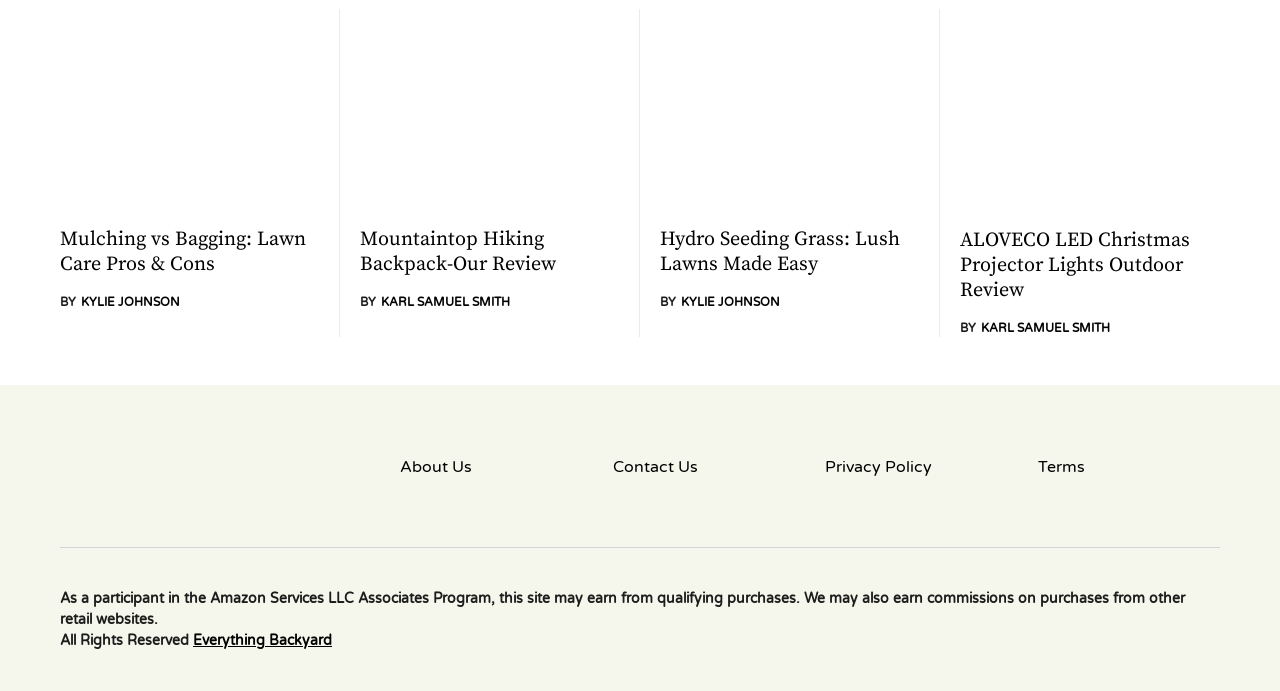Please mark the bounding box coordinates of the area that should be clicked to carry out the instruction: "Learn about Hydro Seeding Grass".

[0.516, 0.329, 0.718, 0.401]